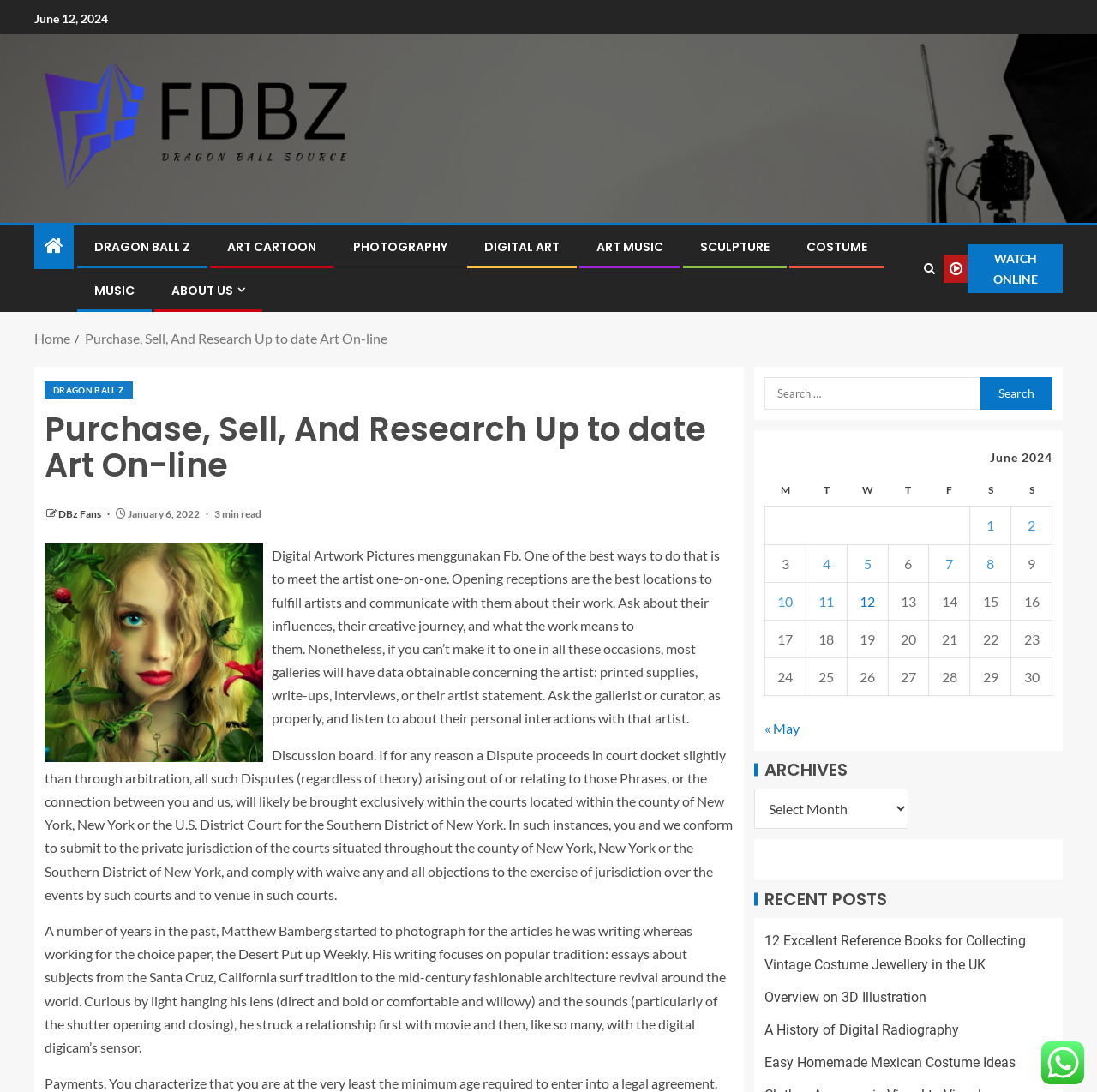Find the headline of the webpage and generate its text content.

Purchase, Sell, And Research Up to date Art On-line